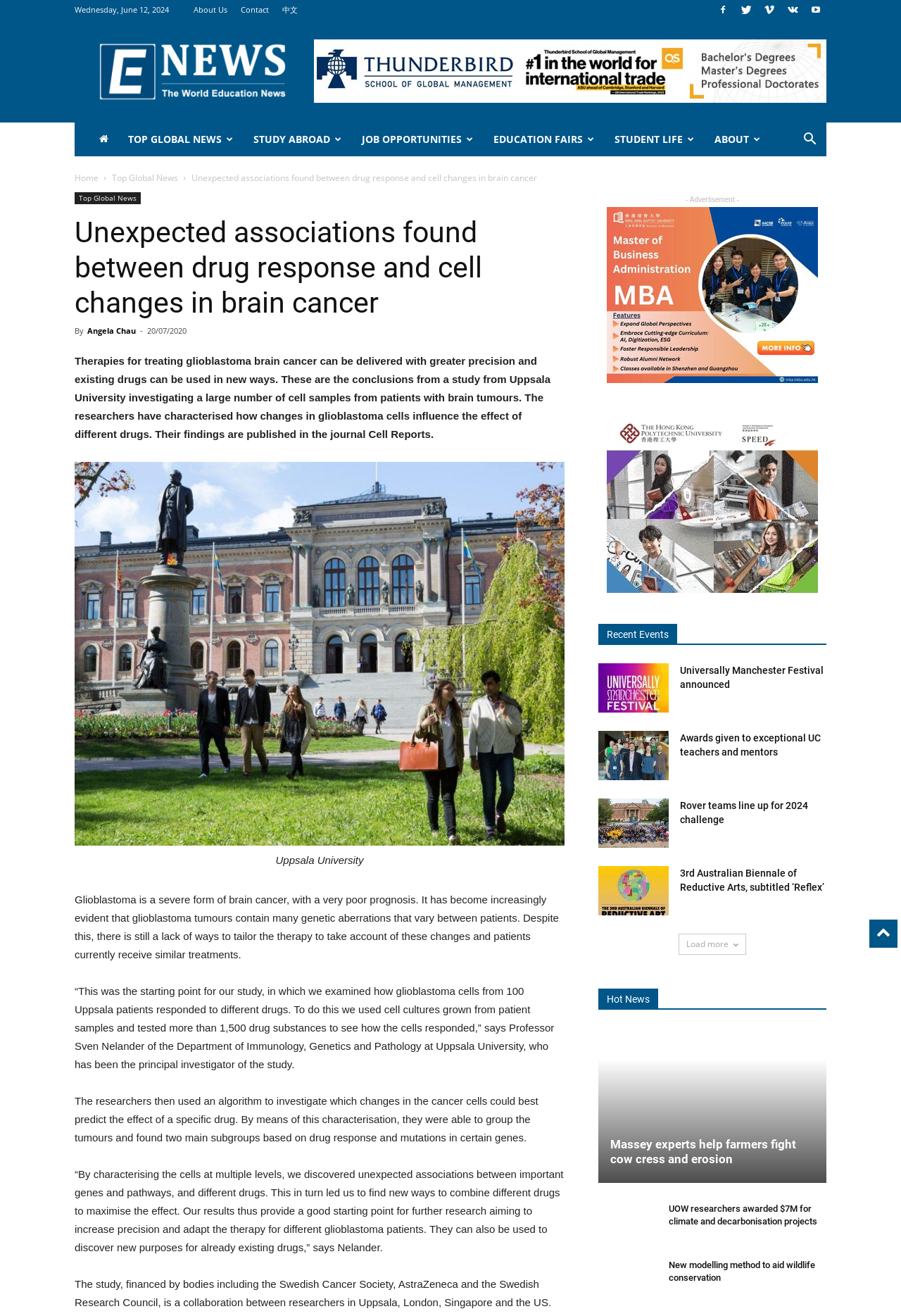Please predict the bounding box coordinates of the element's region where a click is necessary to complete the following instruction: "Load more news". The coordinates should be represented by four float numbers between 0 and 1, i.e., [left, top, right, bottom].

[0.753, 0.709, 0.828, 0.726]